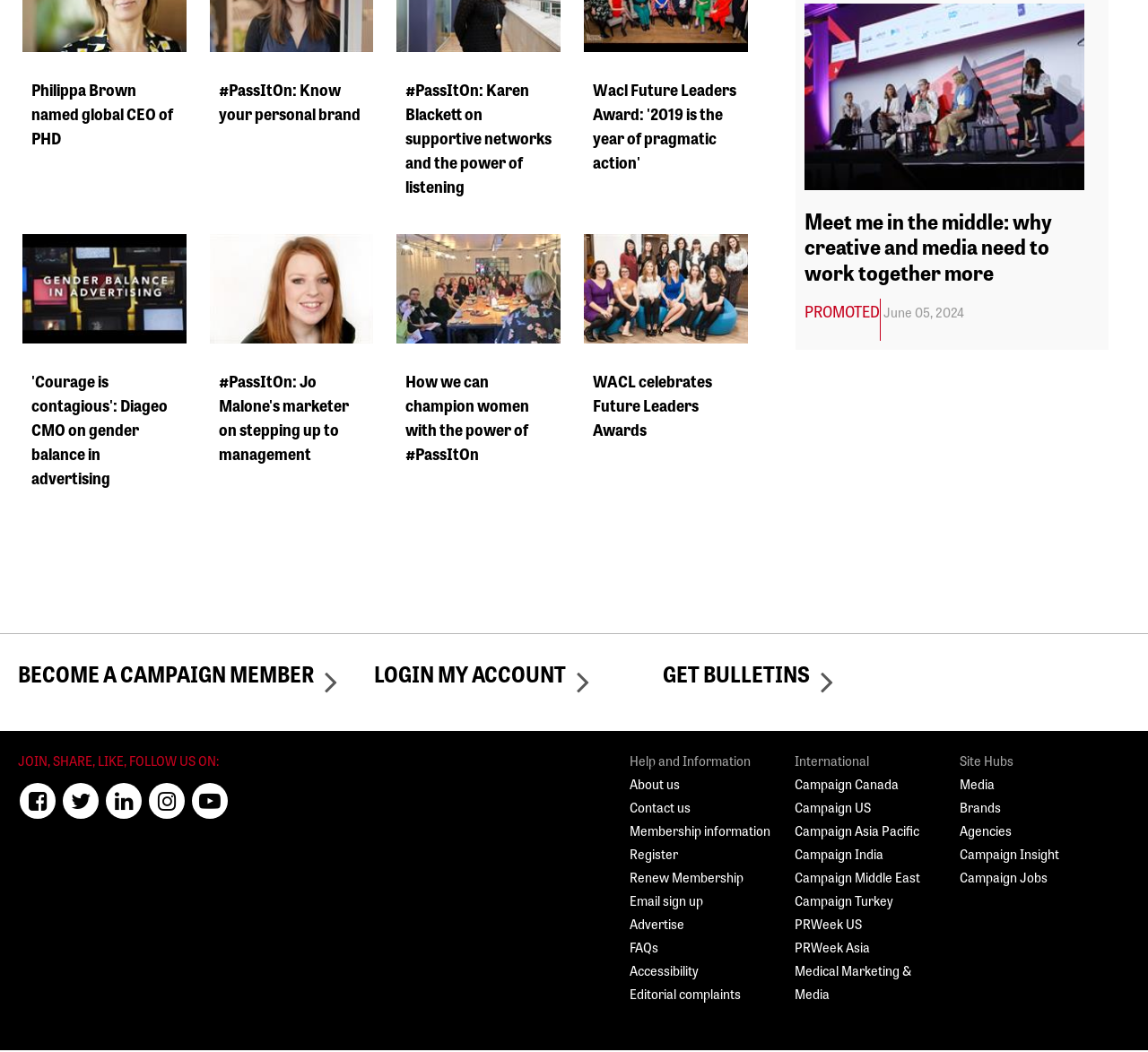Locate the bounding box coordinates of the area where you should click to accomplish the instruction: "Read Meet me in the middle: why creative and media need to work together more".

[0.701, 0.003, 0.945, 0.18]